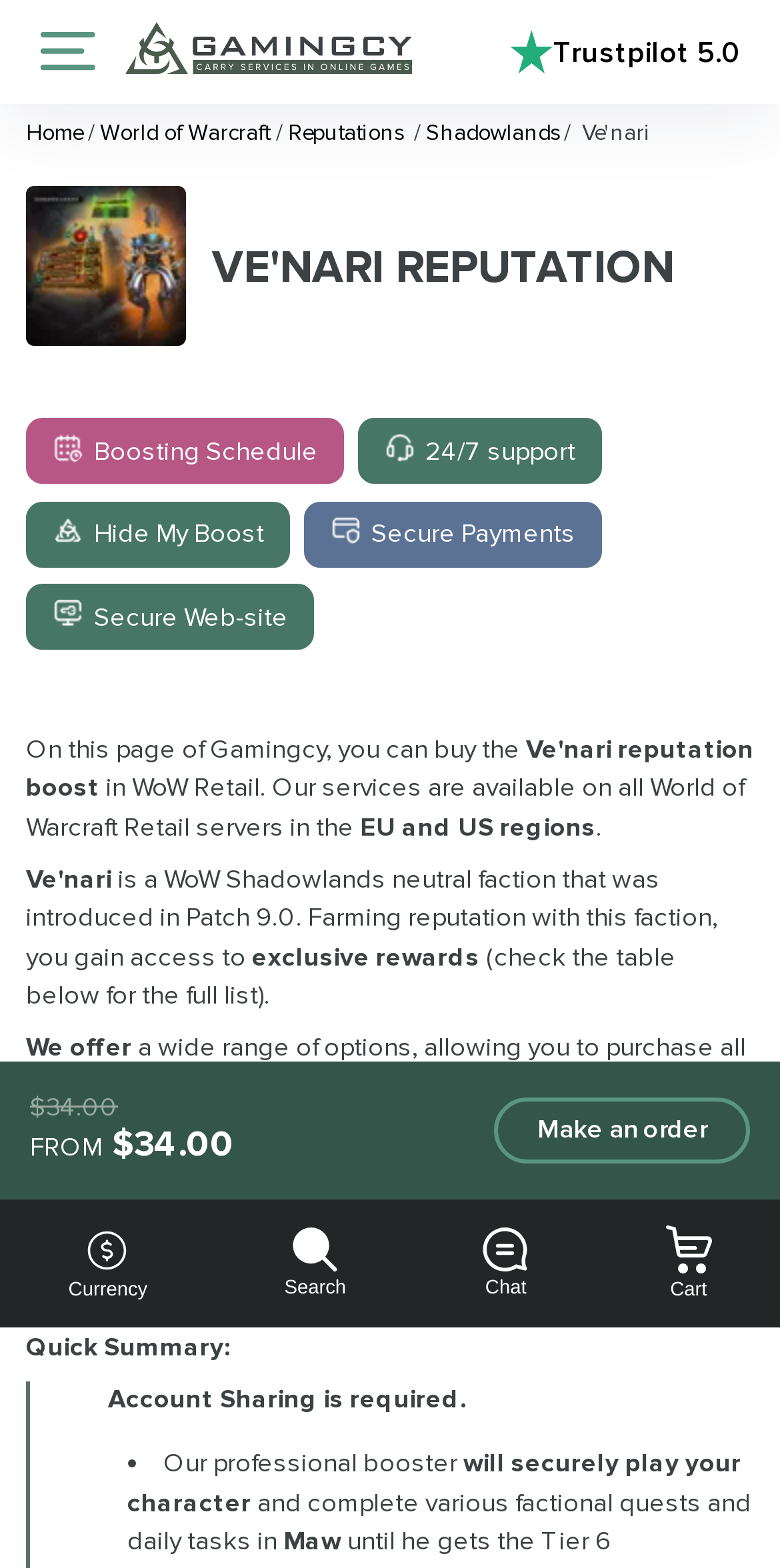Determine the bounding box coordinates of the clickable element necessary to fulfill the instruction: "Scroll to top of page". Provide the coordinates as four float numbers within the 0 to 1 range, i.e., [left, top, right, bottom].

[0.875, 0.622, 0.958, 0.663]